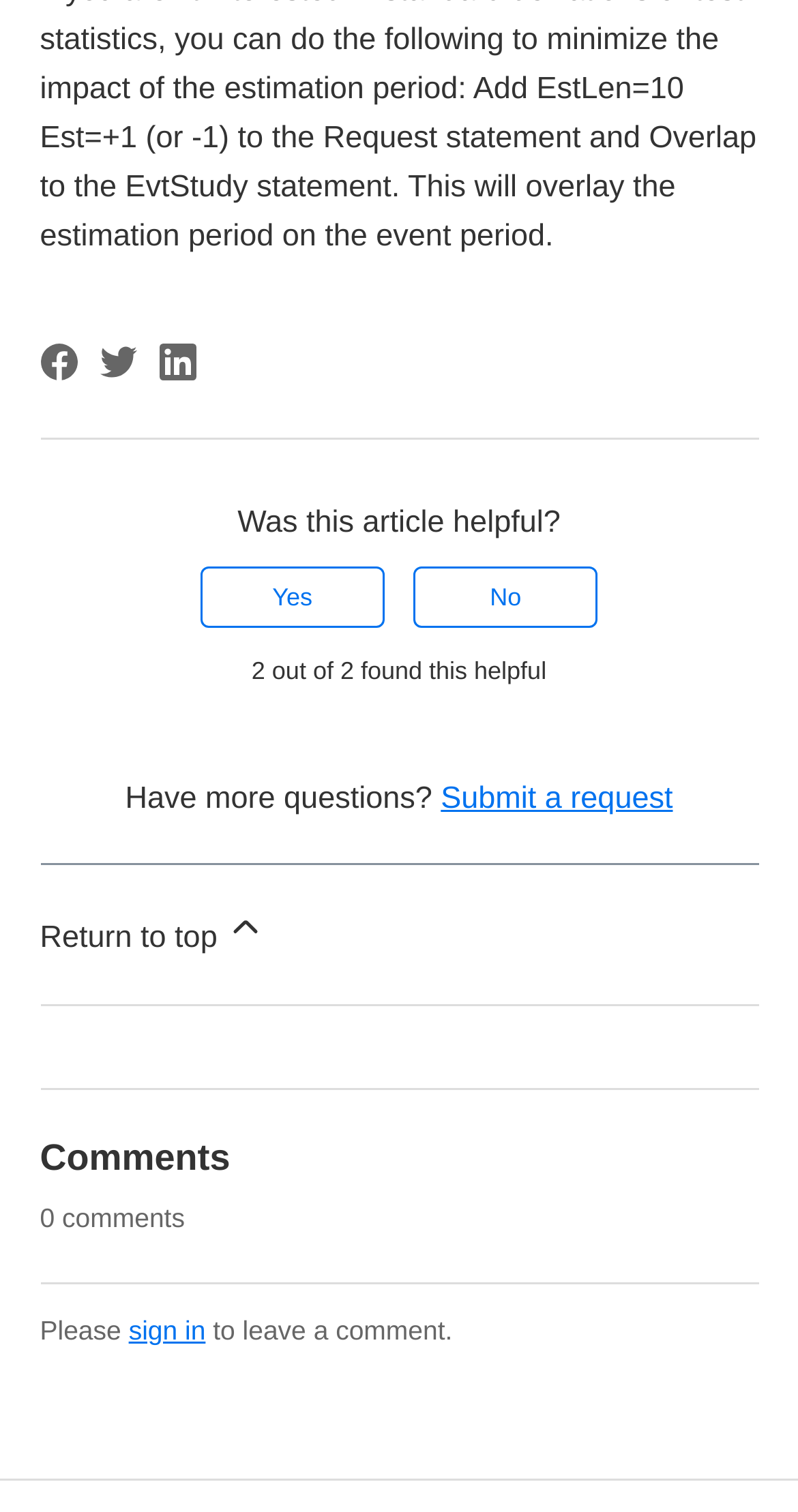How many people found this article helpful?
Provide a well-explained and detailed answer to the question.

I found this answer by looking at the text '2 out of 2 found this helpful' which is located below the 'Was this article helpful?' heading.